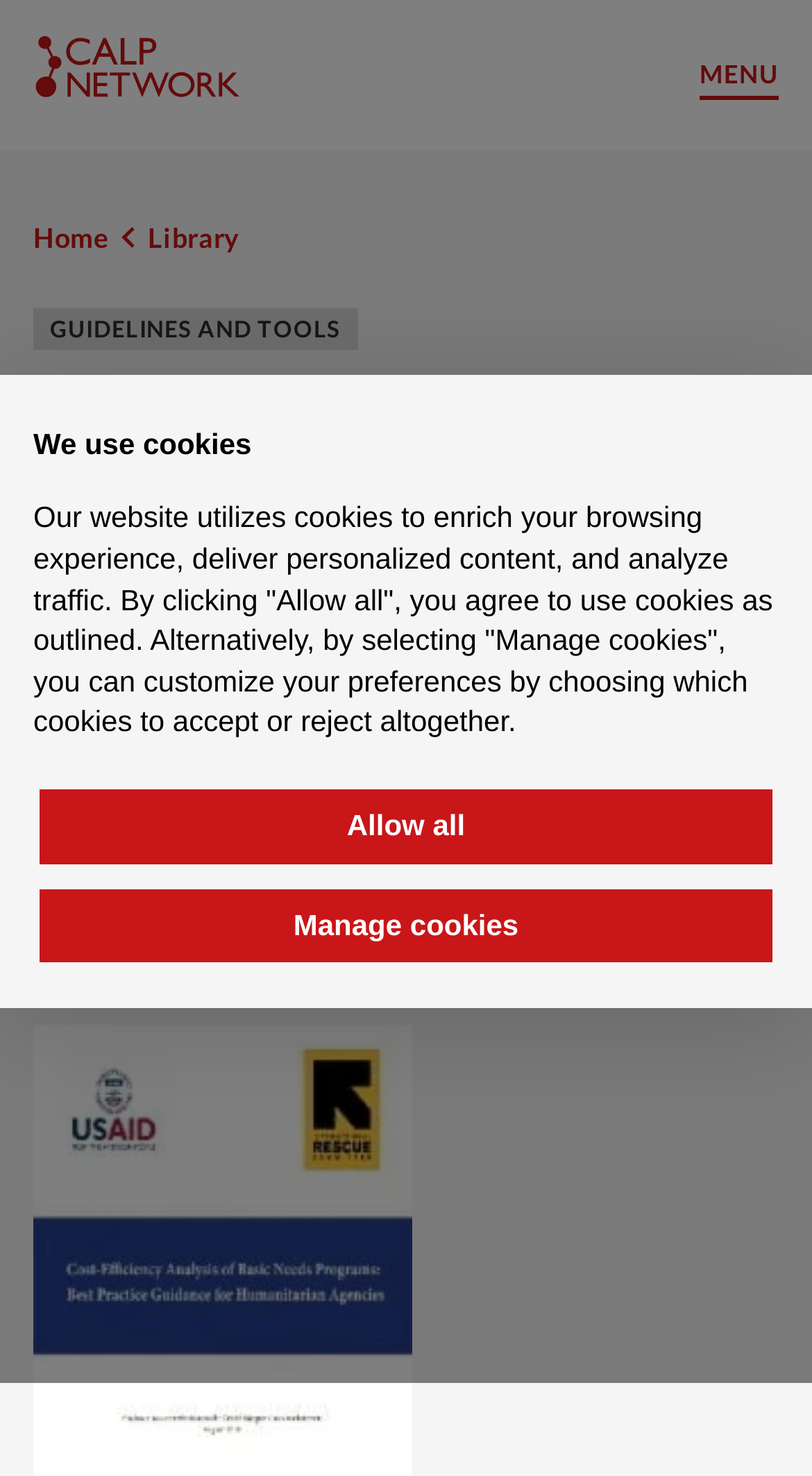Using the provided element description, identify the bounding box coordinates as (top-left x, top-left y, bottom-right x, bottom-right y). Ensure all values are between 0 and 1. Description: Allow all

[0.049, 0.535, 0.951, 0.585]